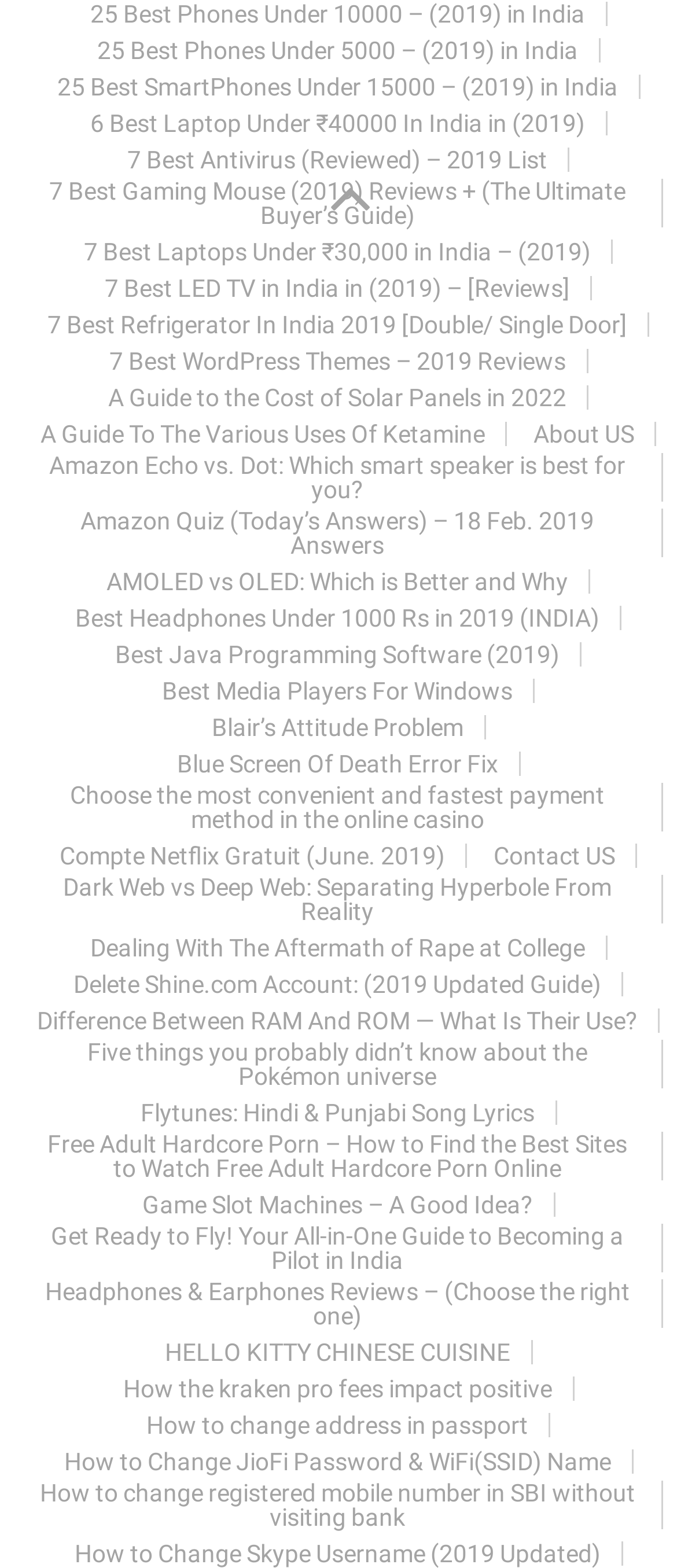Can you specify the bounding box coordinates for the region that should be clicked to fulfill this instruction: "View 'Expense Report Management'".

None